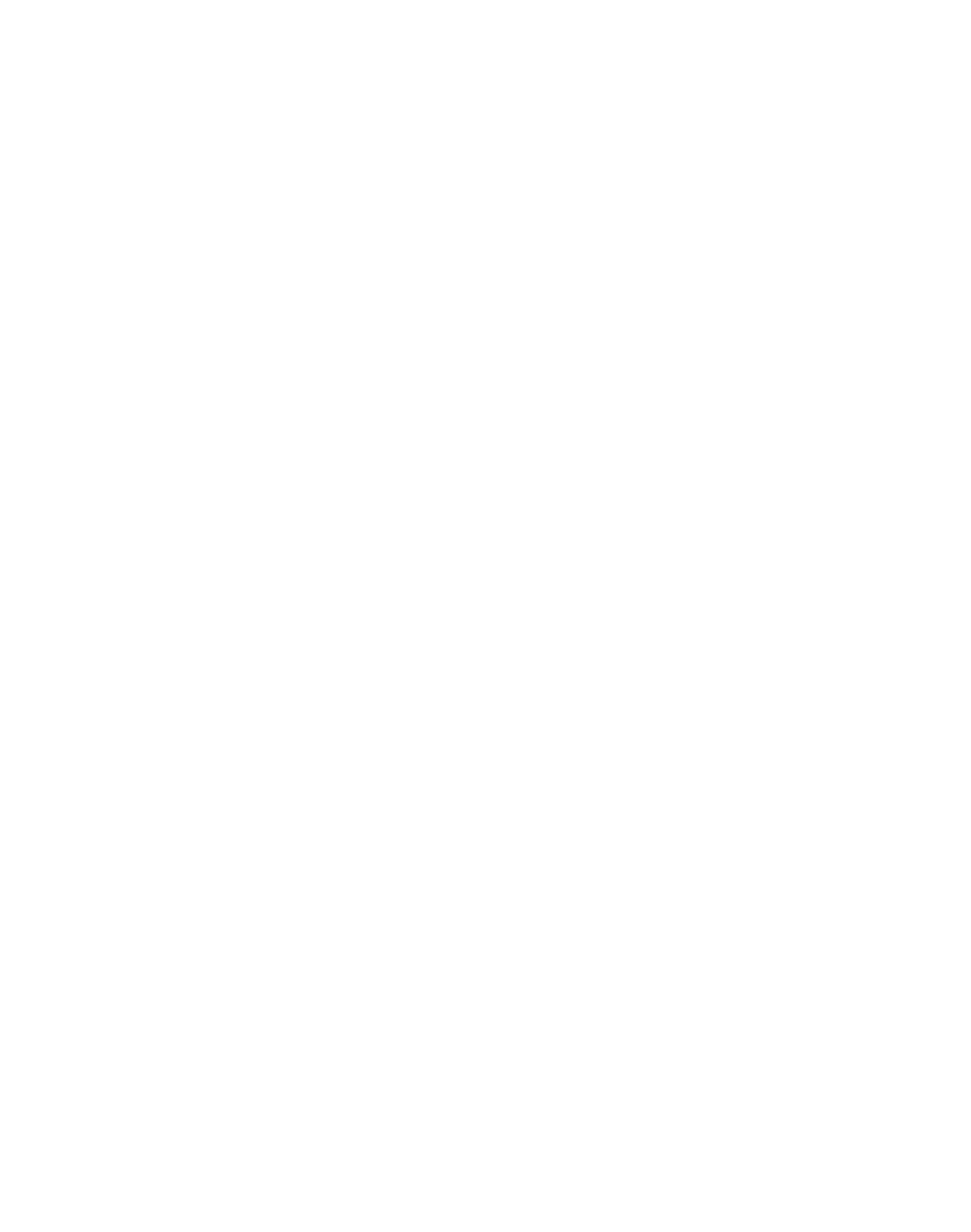Find the bounding box of the web element that fits this description: "Menu".

None